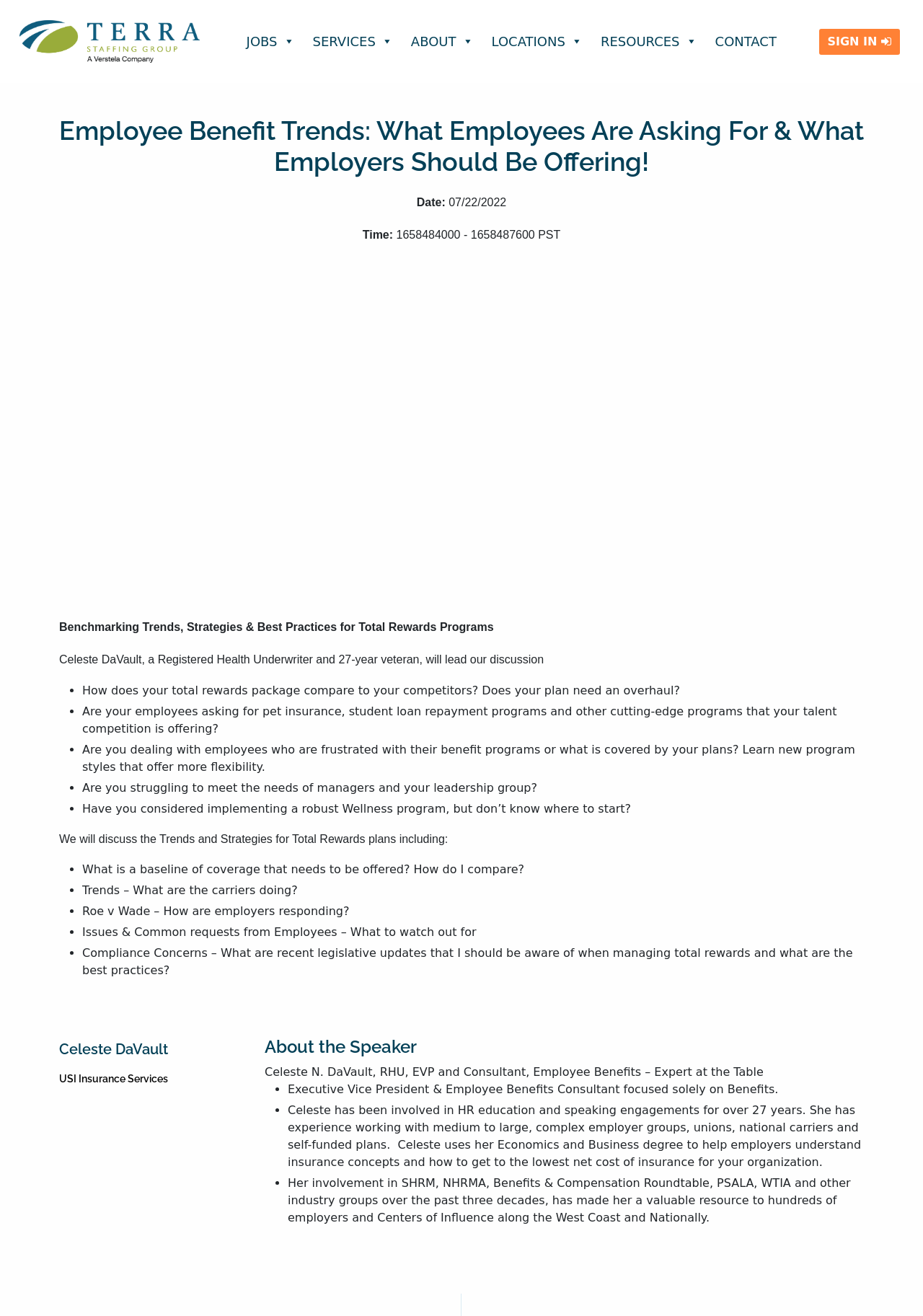Please answer the following question using a single word or phrase: What is the time of the HR HotSpot session?

1658484000 - 1658487600 PST